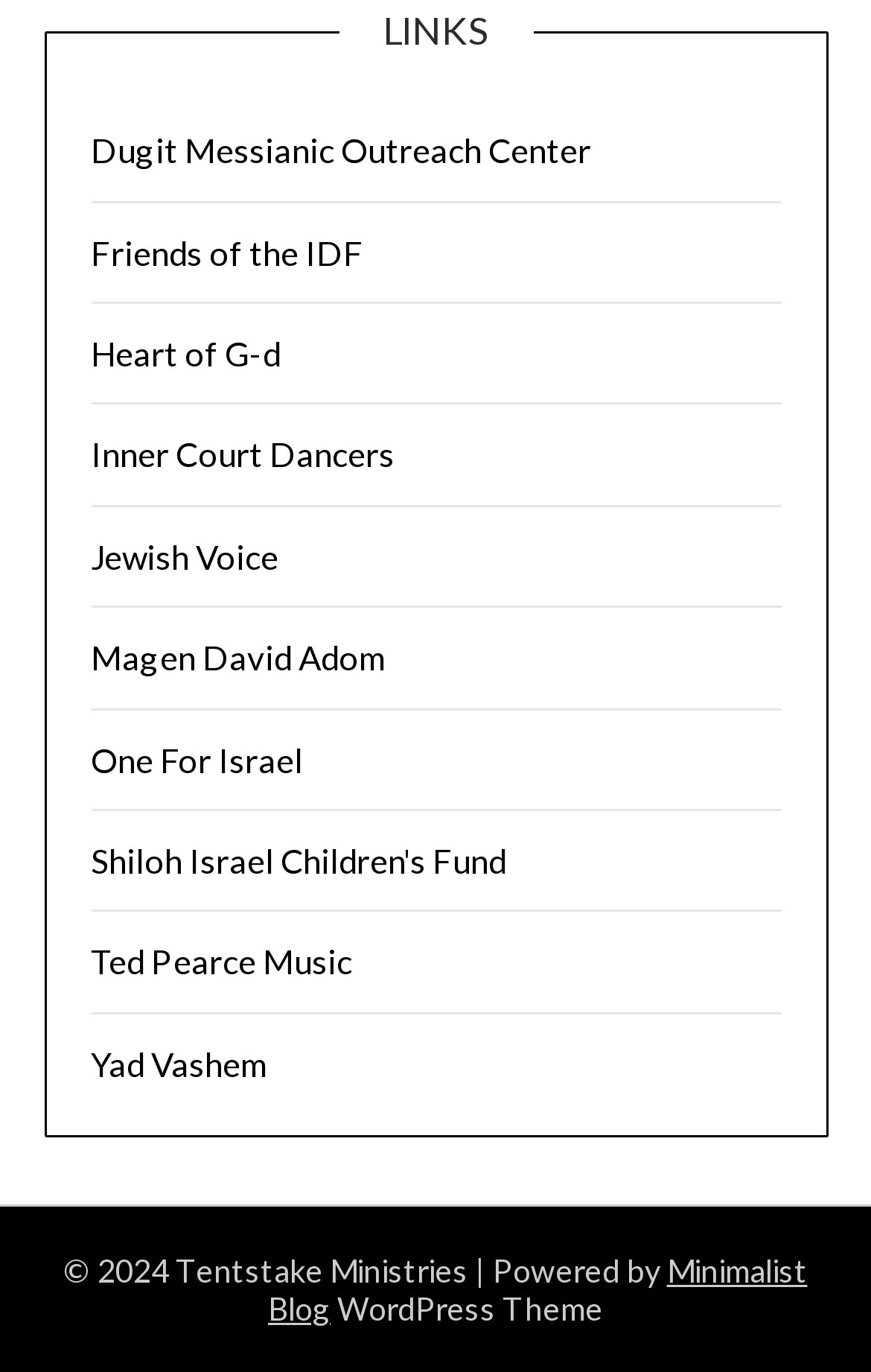Provide the bounding box coordinates for the area that should be clicked to complete the instruction: "view Minimalist Blog".

[0.308, 0.912, 0.927, 0.968]